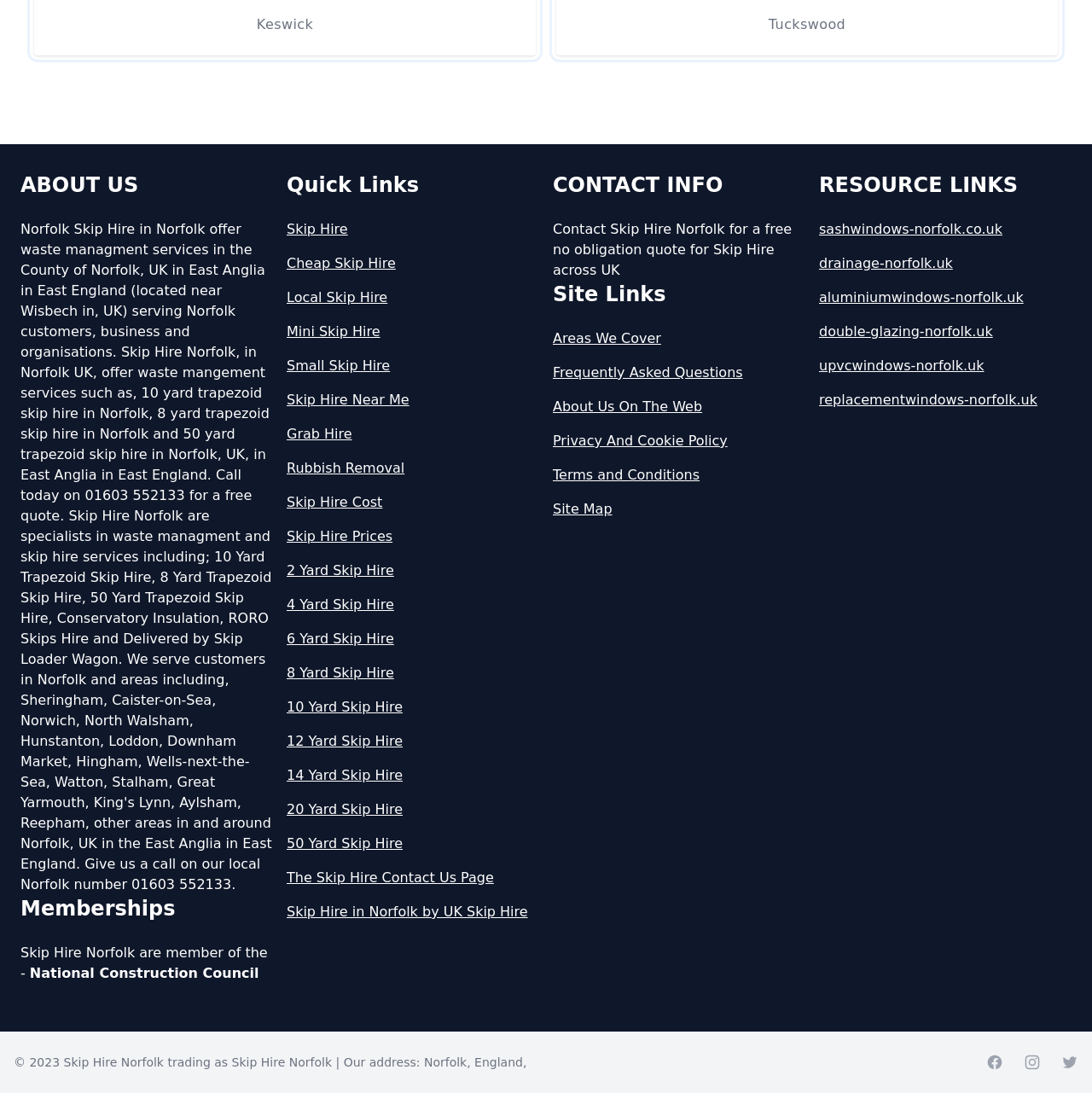What is the purpose of the 'Quick Links' section?
Please utilize the information in the image to give a detailed response to the question.

The 'Quick Links' section is a heading element located at the top of the webpage, and it contains a list of links to various skip hire services such as 'Skip Hire', 'Cheap Skip Hire', 'Local Skip Hire', and more. The purpose of this section is to provide shortcuts to these services, making it easier for users to navigate to the desired page.